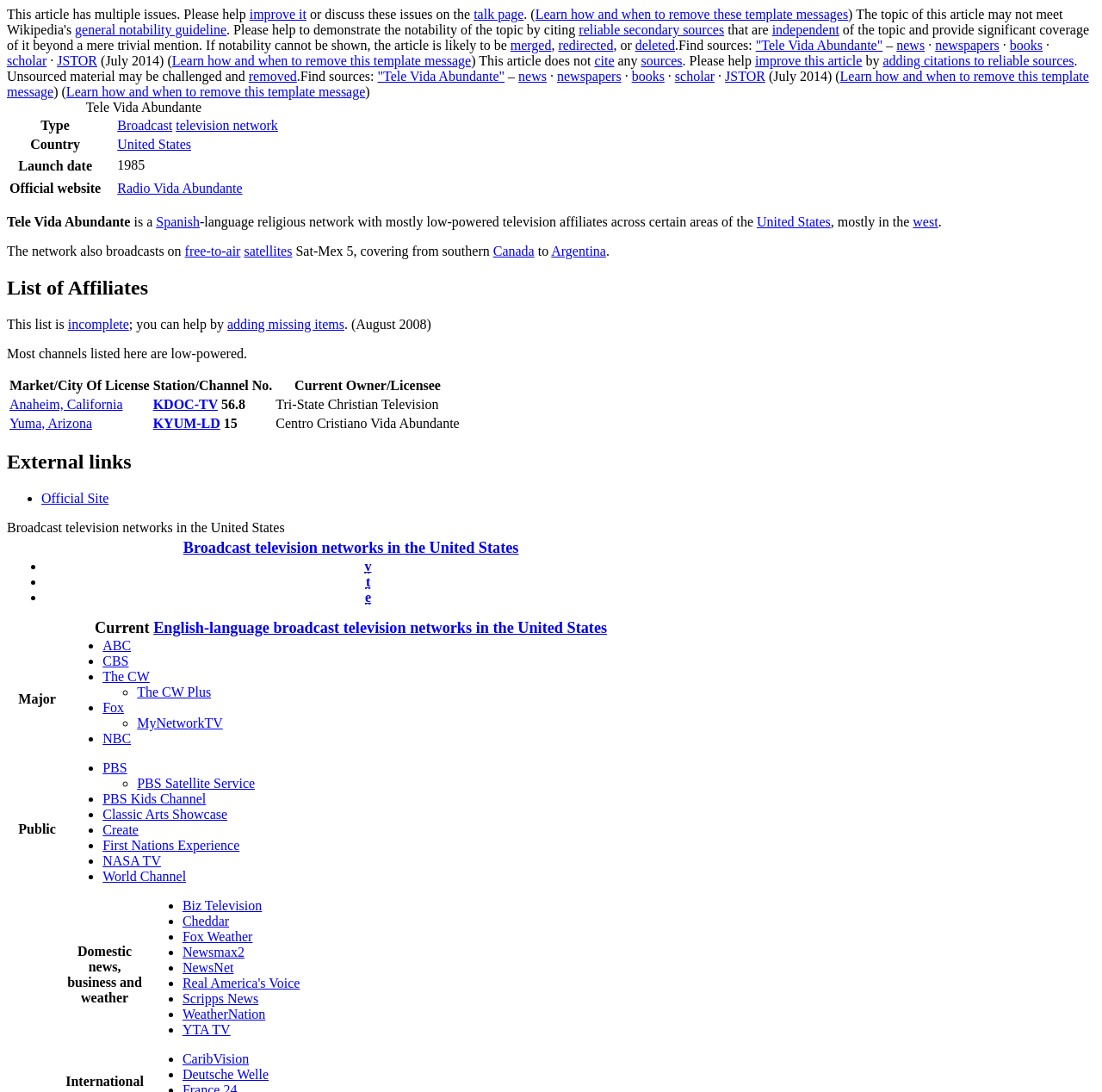Please predict the bounding box coordinates of the element's region where a click is necessary to complete the following instruction: "learn how to improve this article". The coordinates should be represented by four float numbers between 0 and 1, i.e., [left, top, right, bottom].

[0.156, 0.049, 0.427, 0.062]